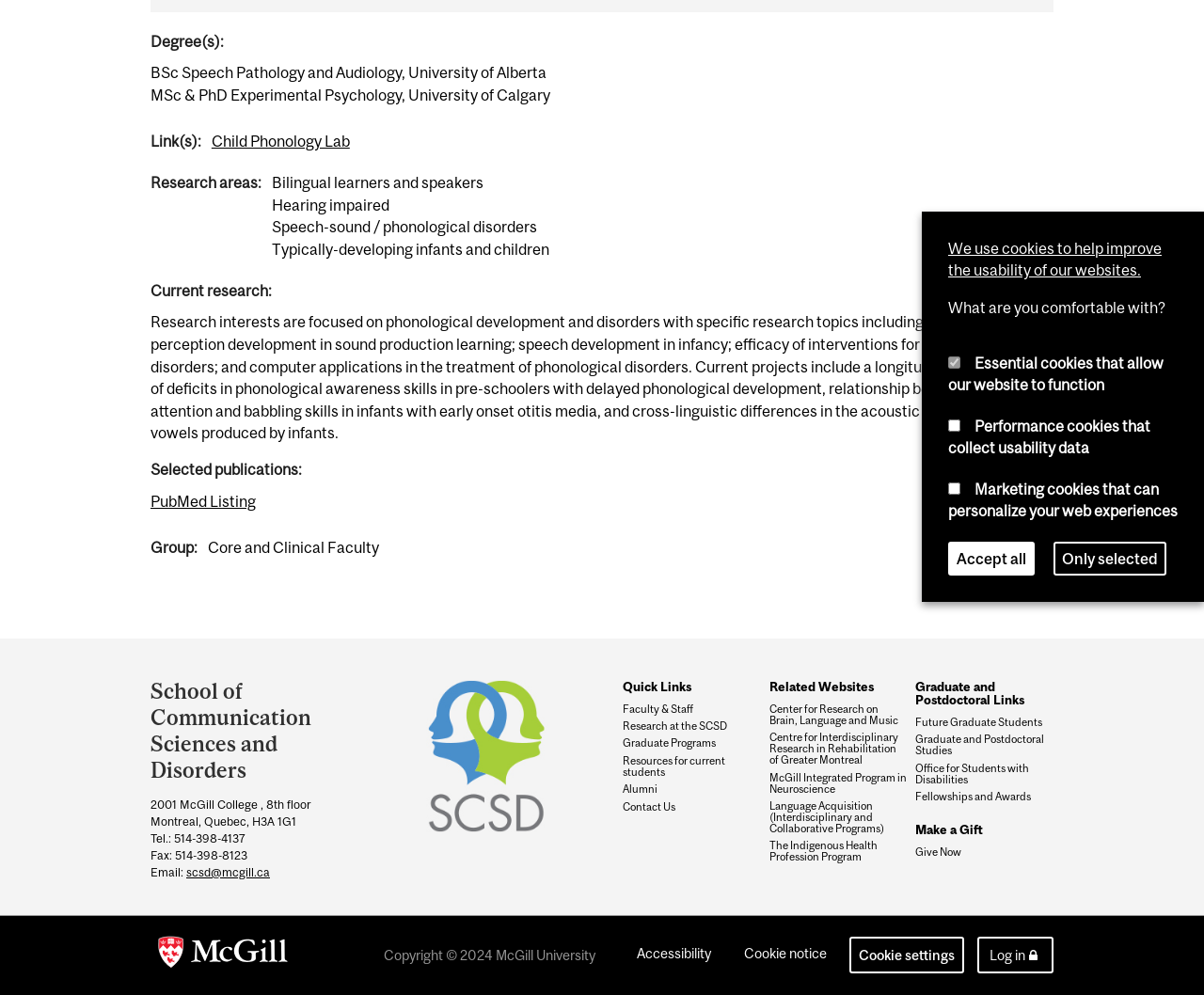Please determine the bounding box coordinates for the UI element described as: "parent_node: Buscar: value="Buscar"".

None